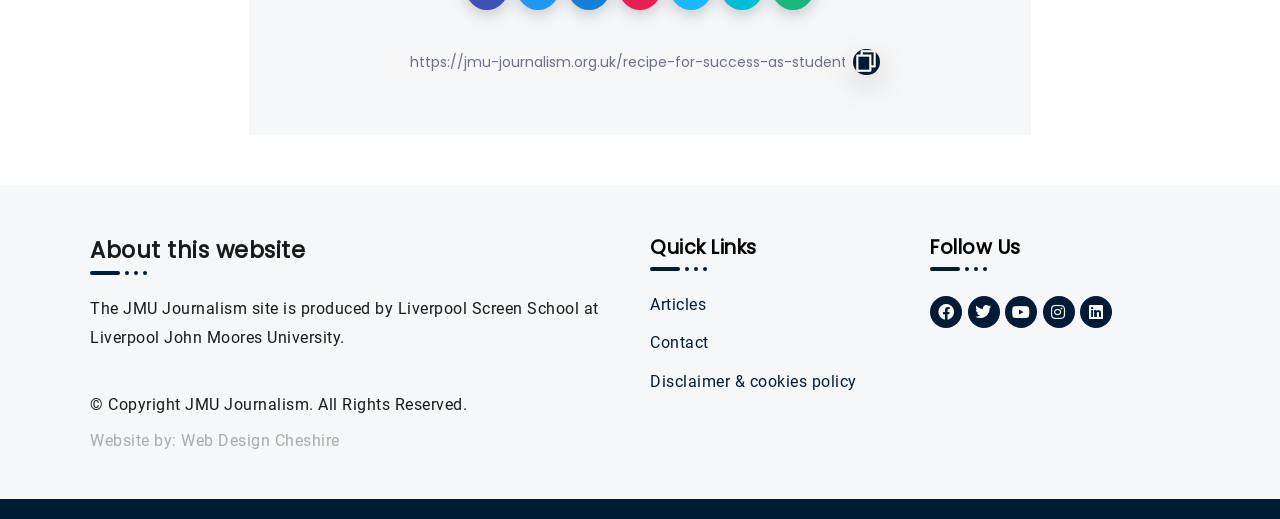Refer to the image and provide an in-depth answer to the question: 
How many social media links are there?

I counted the number of link elements with social media icons (Facebook, Twitter, Youtube, Instagram) under the 'Follow Us' heading.